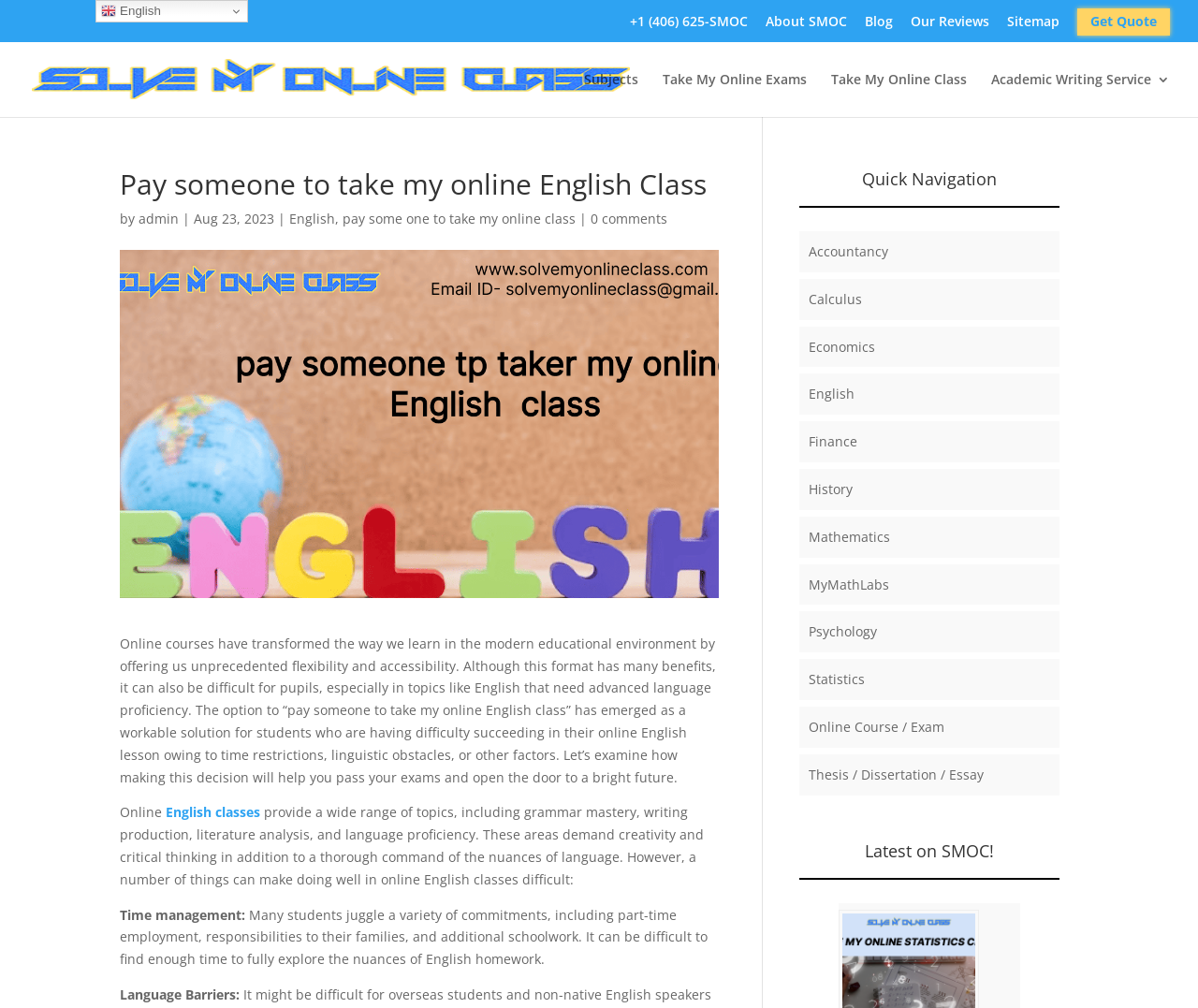Identify and provide the bounding box for the element described by: "Online Course / Exam".

[0.675, 0.712, 0.789, 0.73]